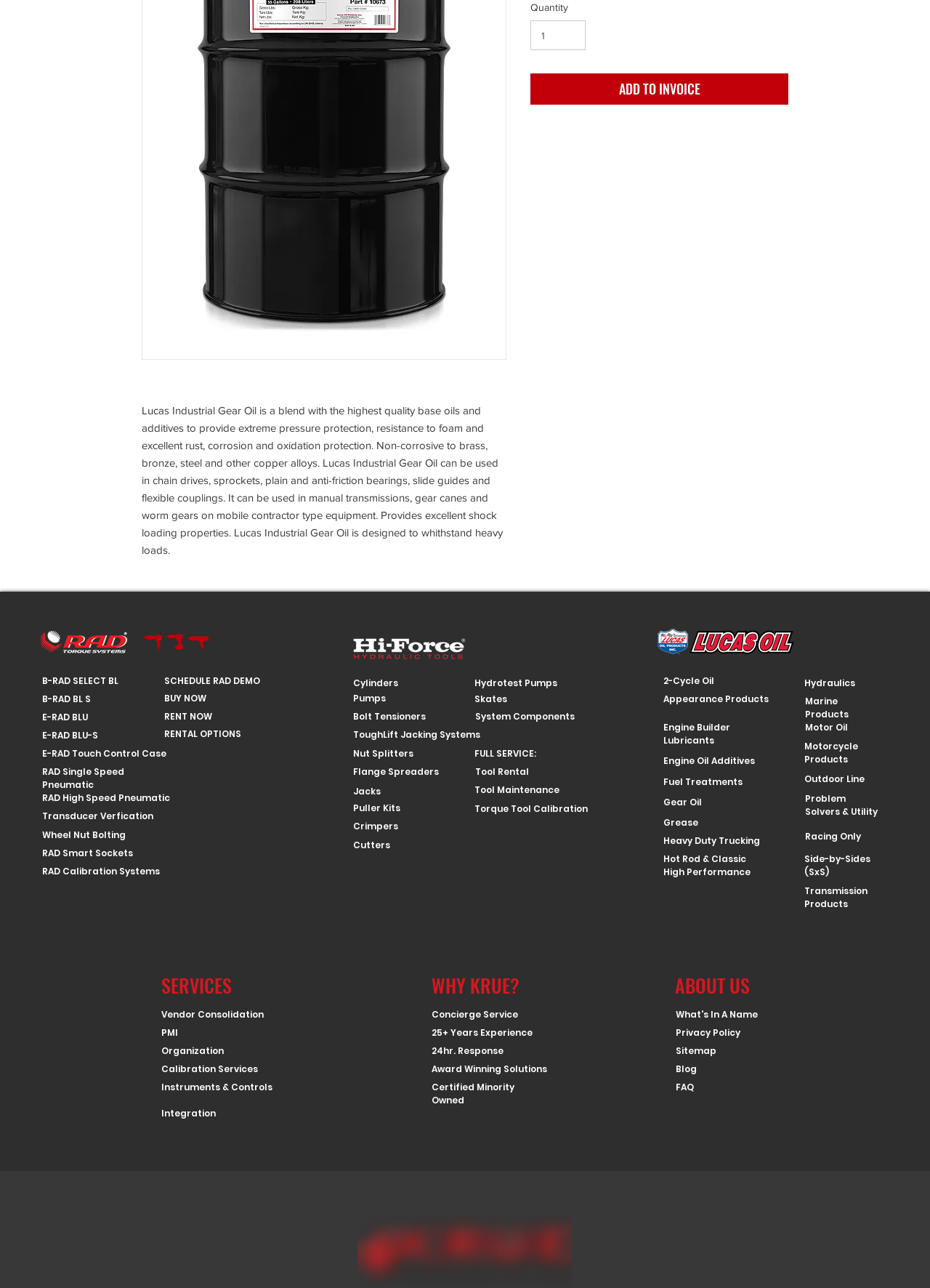Provide the bounding box coordinates of the UI element this sentence describes: "Heavy Duty Trucking".

[0.713, 0.648, 0.817, 0.657]